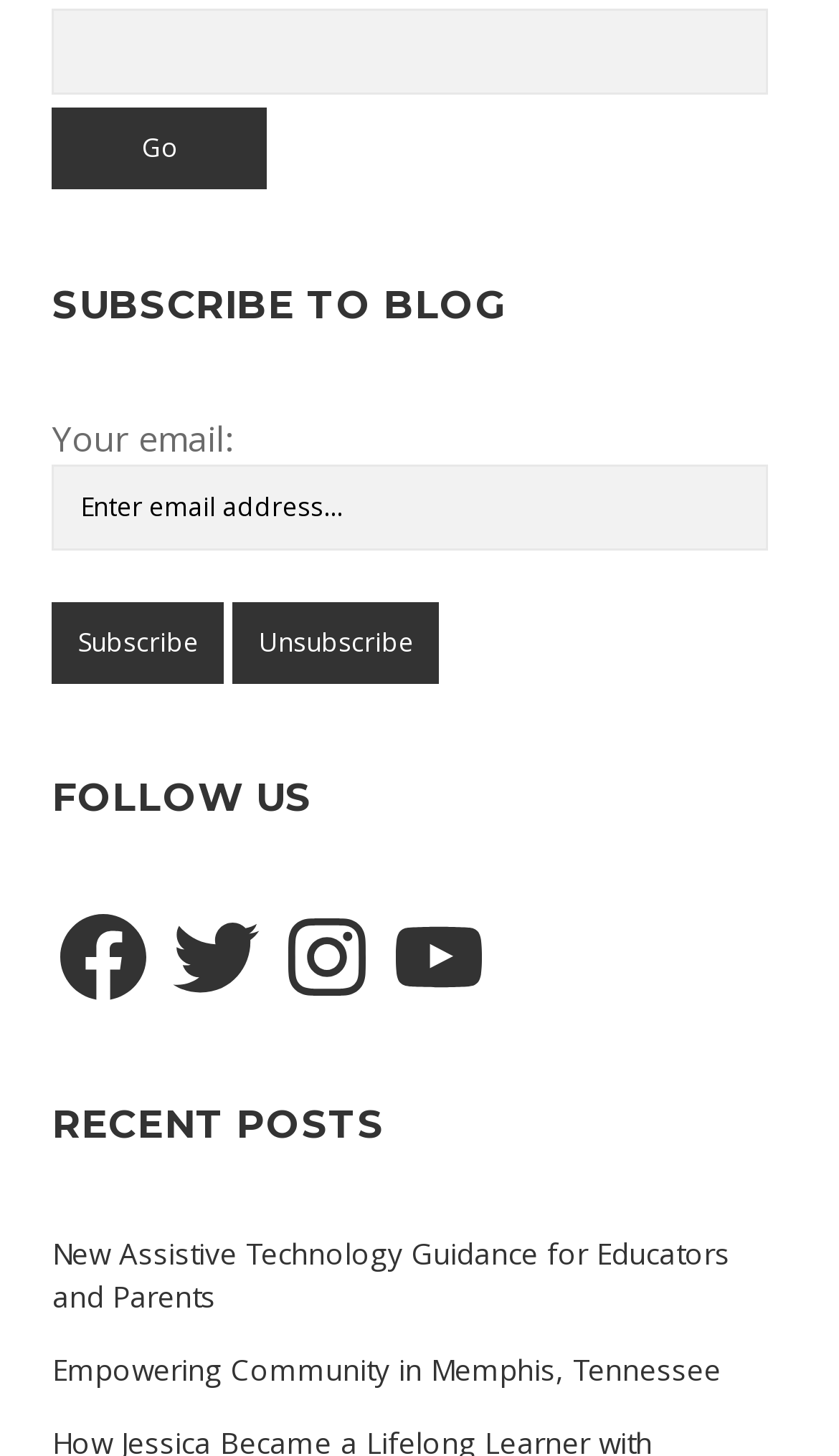How many buttons are there for subscription?
Give a detailed response to the question by analyzing the screenshot.

Under the 'SUBSCRIBE TO BLOG' heading, I counted two buttons, which are 'Subscribe' and 'Unsubscribe', so there are 2 buttons for subscription.